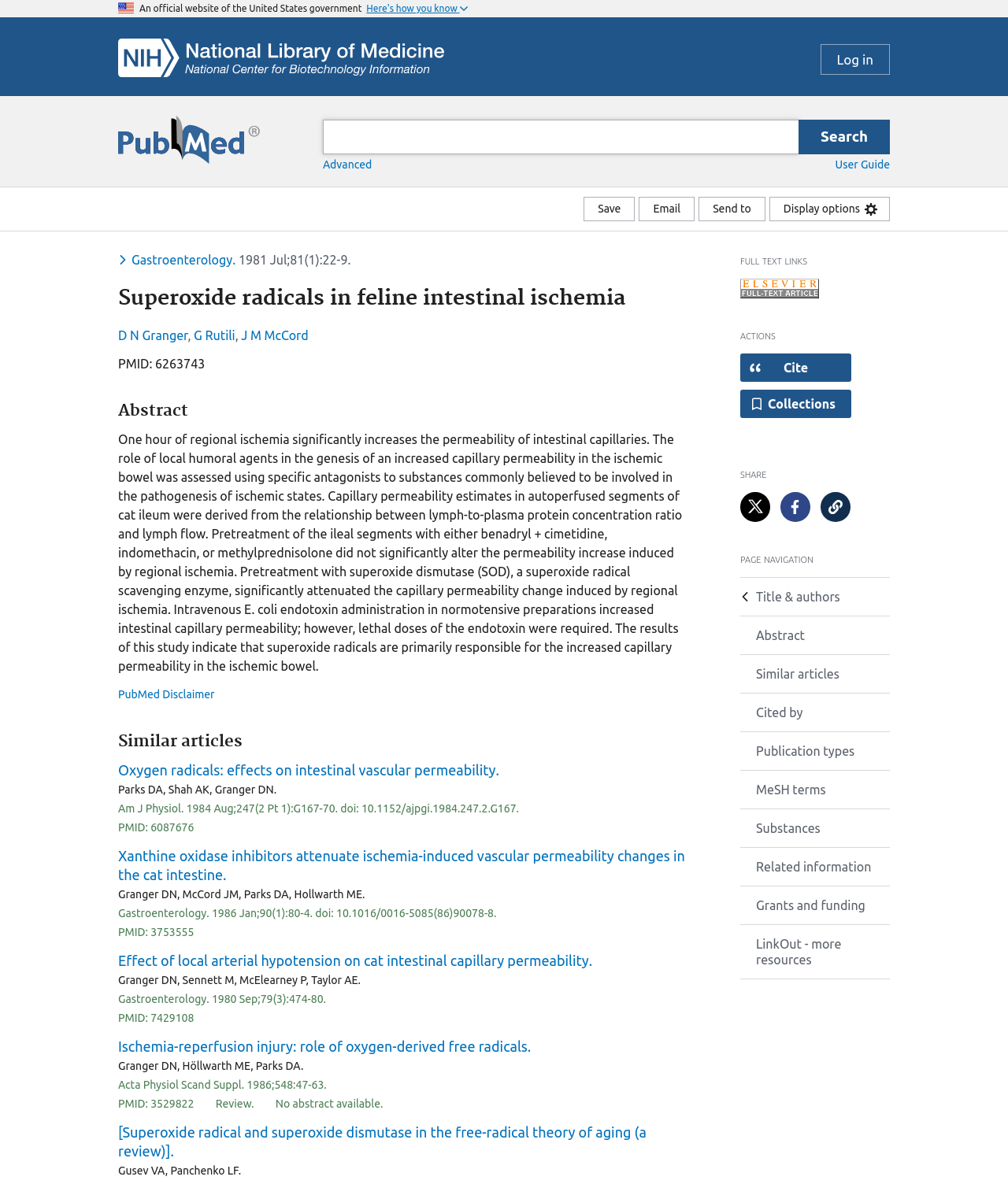Determine the bounding box coordinates of the clickable region to execute the instruction: "Save the article". The coordinates should be four float numbers between 0 and 1, denoted as [left, top, right, bottom].

[0.579, 0.166, 0.63, 0.187]